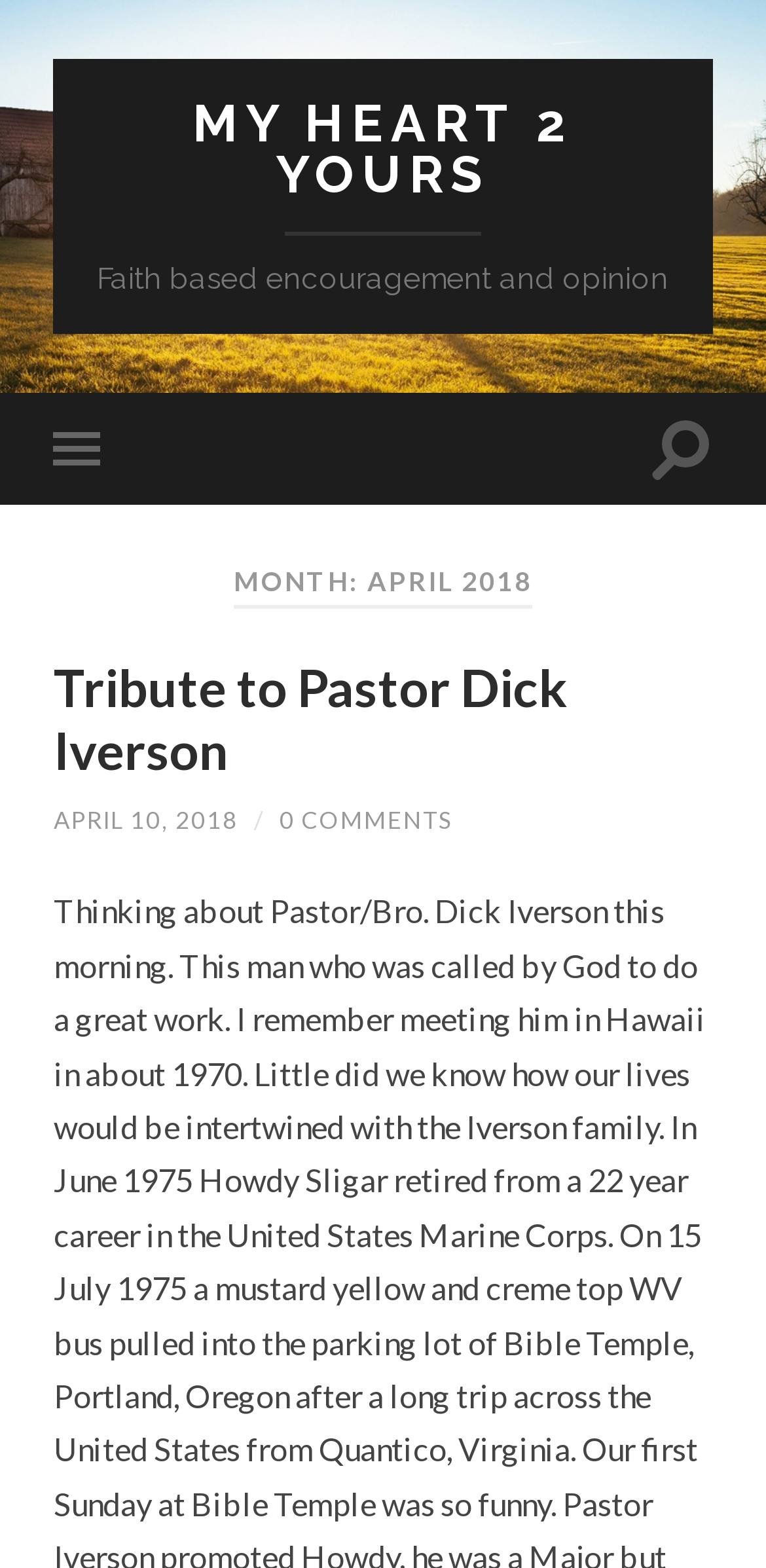Who is the tribute dedicated to?
Provide a detailed answer to the question, using the image to inform your response.

I found the heading 'Tribute to Pastor Dick Iverson' which indicates that the tribute is dedicated to Pastor Dick Iverson.